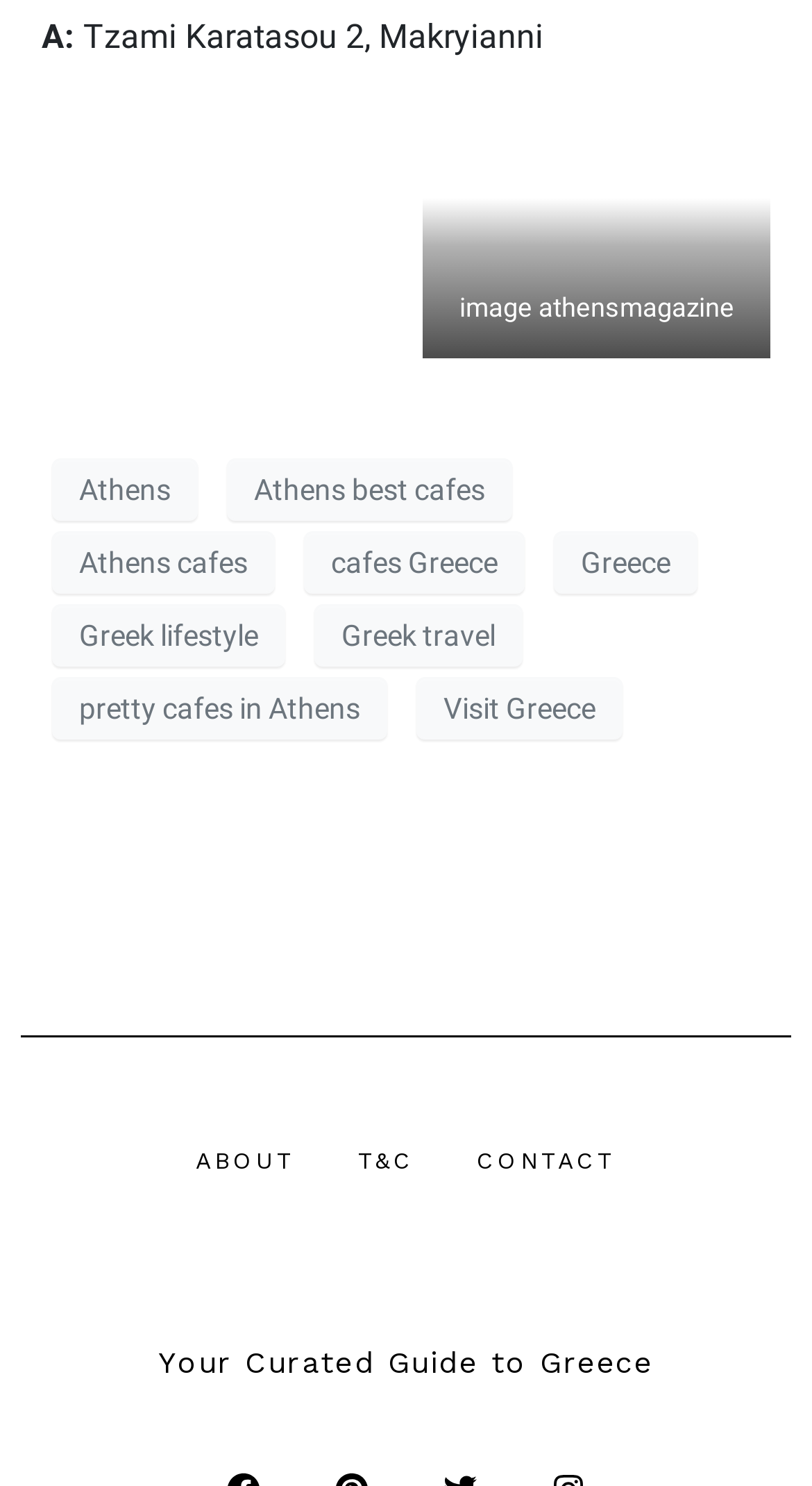Locate the coordinates of the bounding box for the clickable region that fulfills this instruction: "Read about 'Greek lifestyle'".

[0.064, 0.407, 0.351, 0.449]